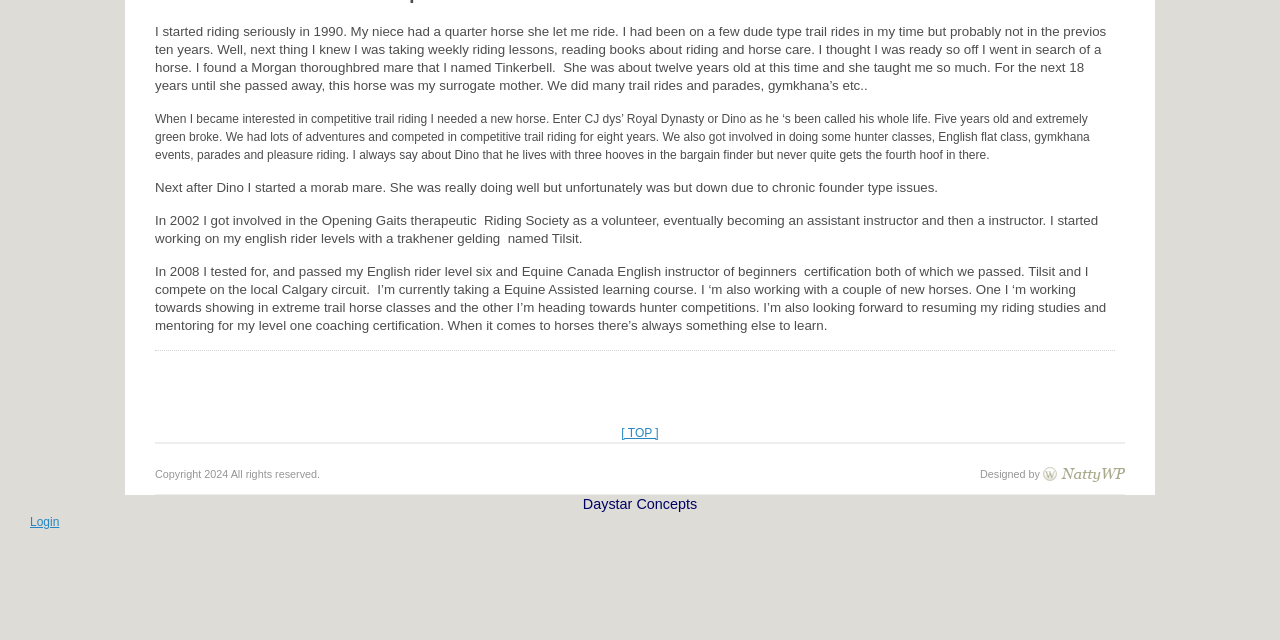Using the provided description: "Daystar Concepts", find the bounding box coordinates of the corresponding UI element. The output should be four float numbers between 0 and 1, in the format [left, top, right, bottom].

[0.455, 0.774, 0.545, 0.799]